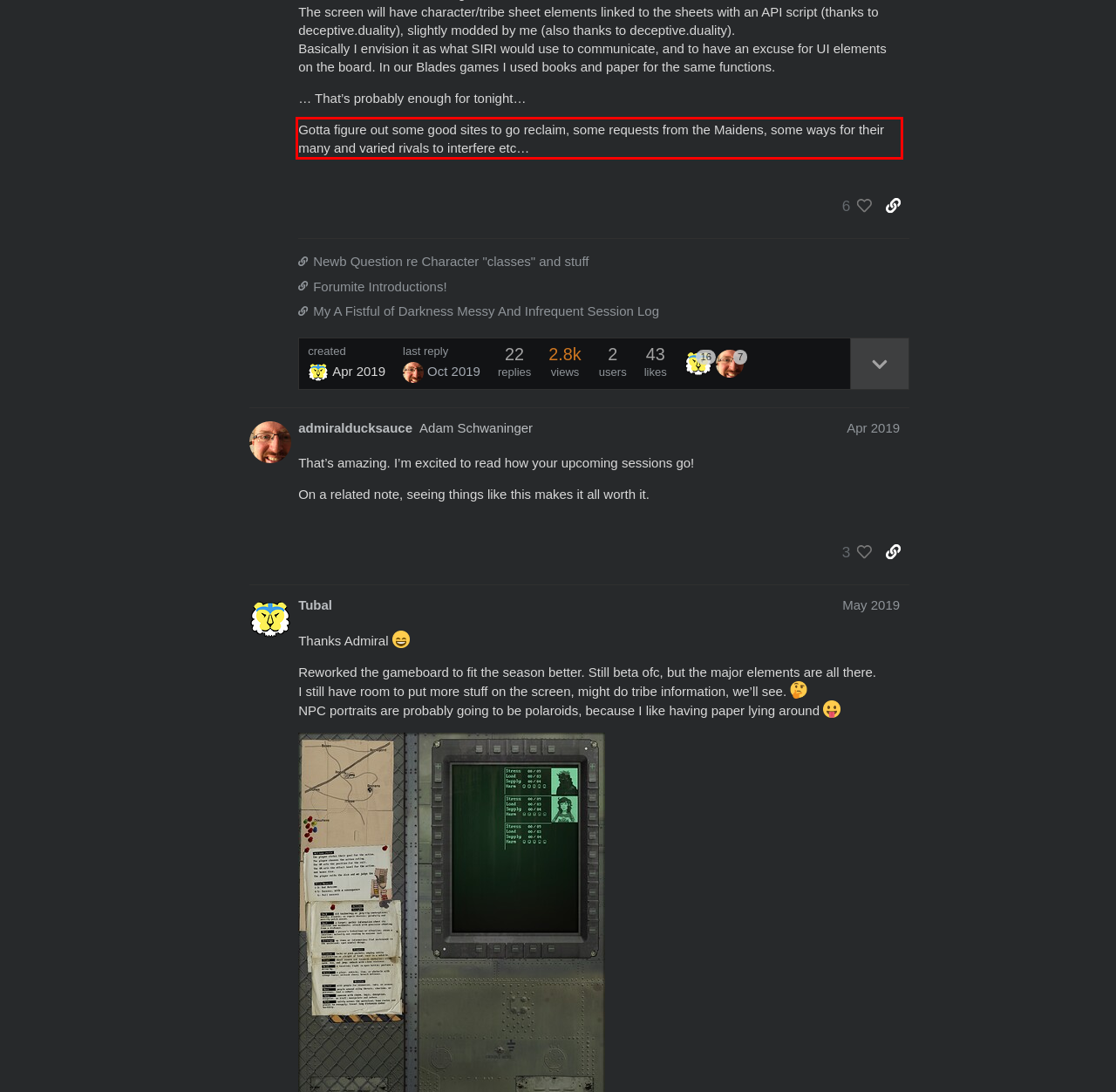Please look at the webpage screenshot and extract the text enclosed by the red bounding box.

Gotta figure out some good sites to go reclaim, some requests from the Maidens, some ways for their many and varied rivals to interfere etc…